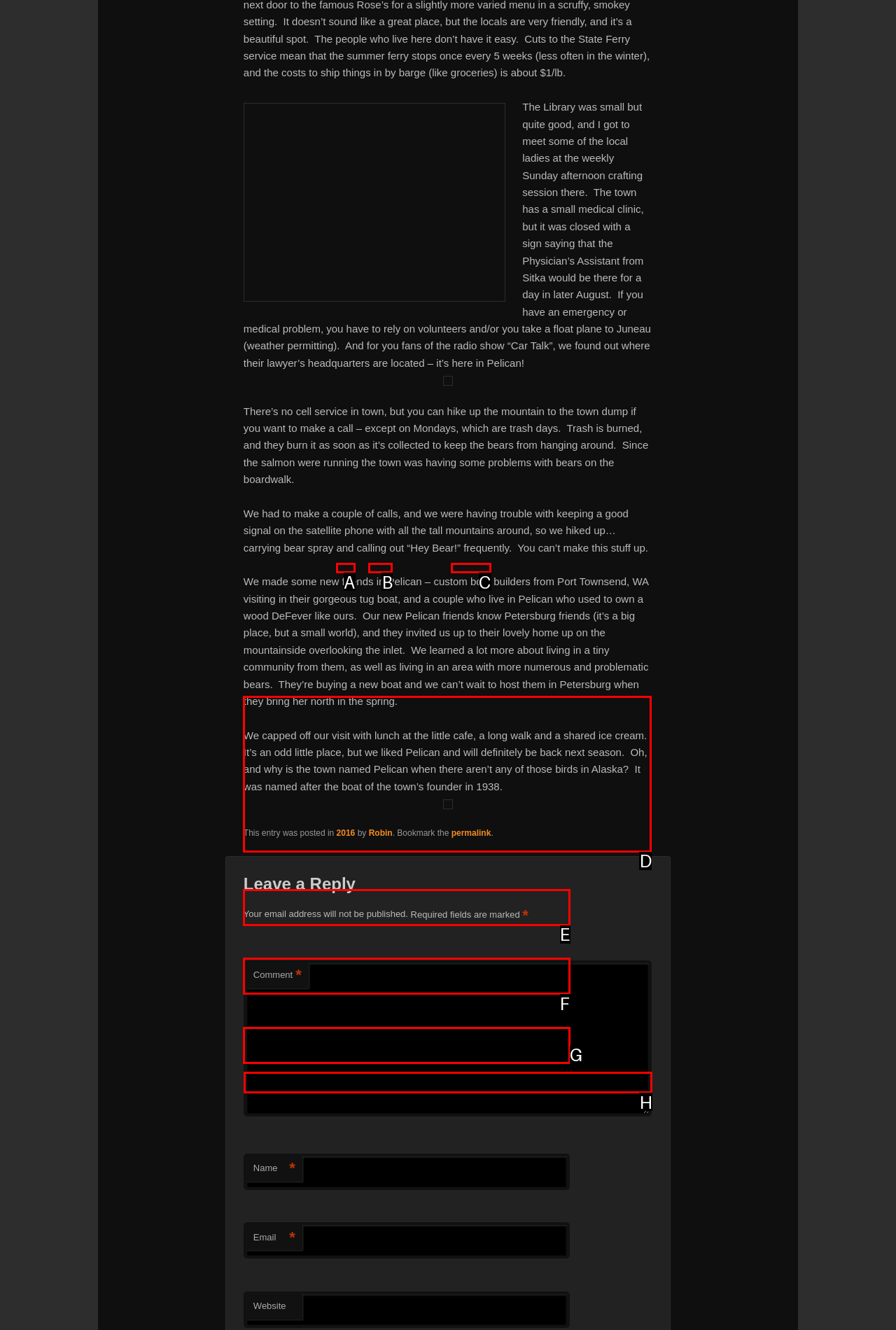Select the letter of the UI element that matches this task: Leave a reply
Provide the answer as the letter of the correct choice.

H